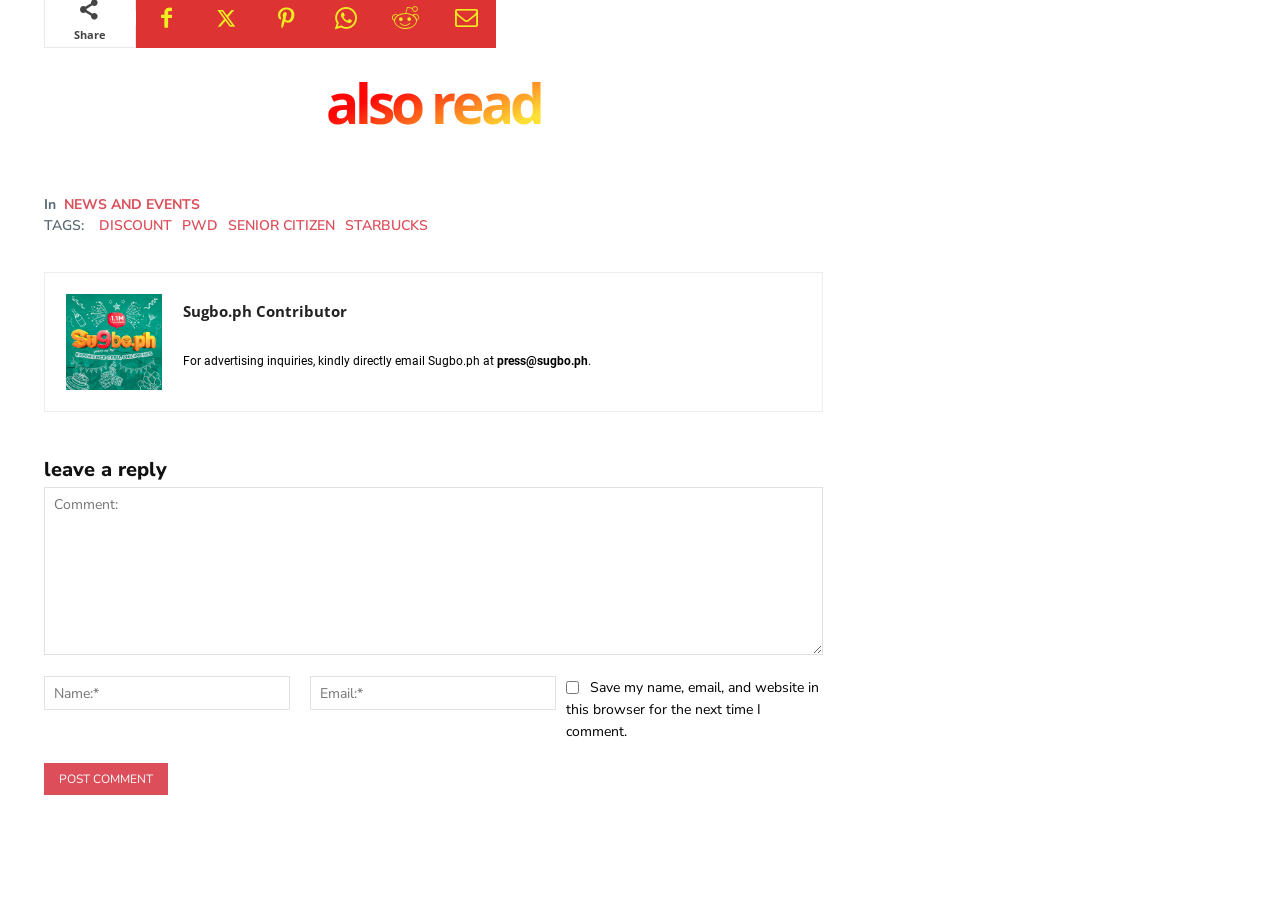Identify the bounding box of the UI element described as follows: "discount". Provide the coordinates as four float numbers in the range of 0 to 1 [left, top, right, bottom].

[0.077, 0.236, 0.134, 0.257]